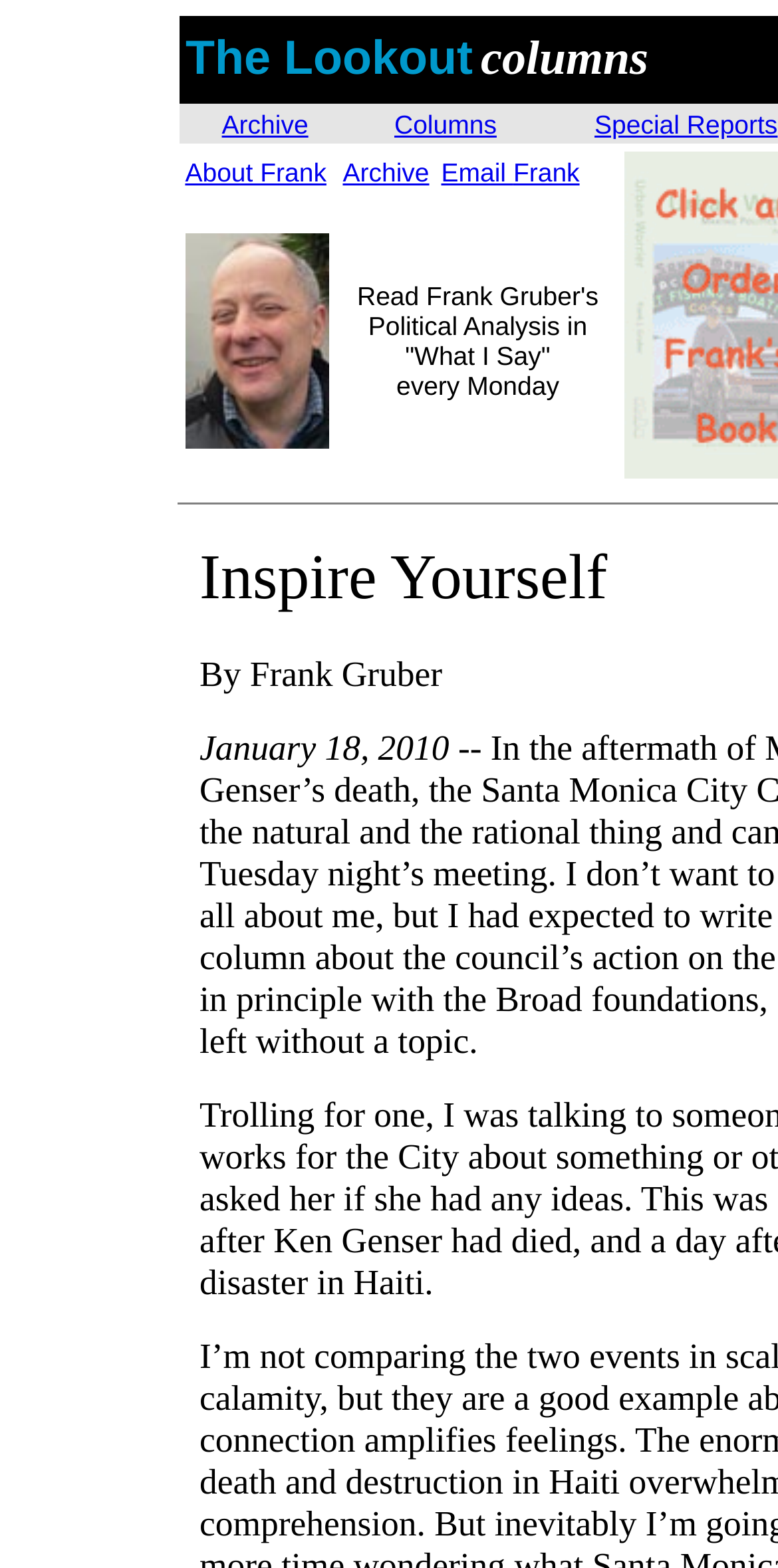From the element description Archive, predict the bounding box coordinates of the UI element. The coordinates must be specified in the format (top-left x, top-left y, bottom-right x, bottom-right y) and should be within the 0 to 1 range.

[0.441, 0.1, 0.552, 0.119]